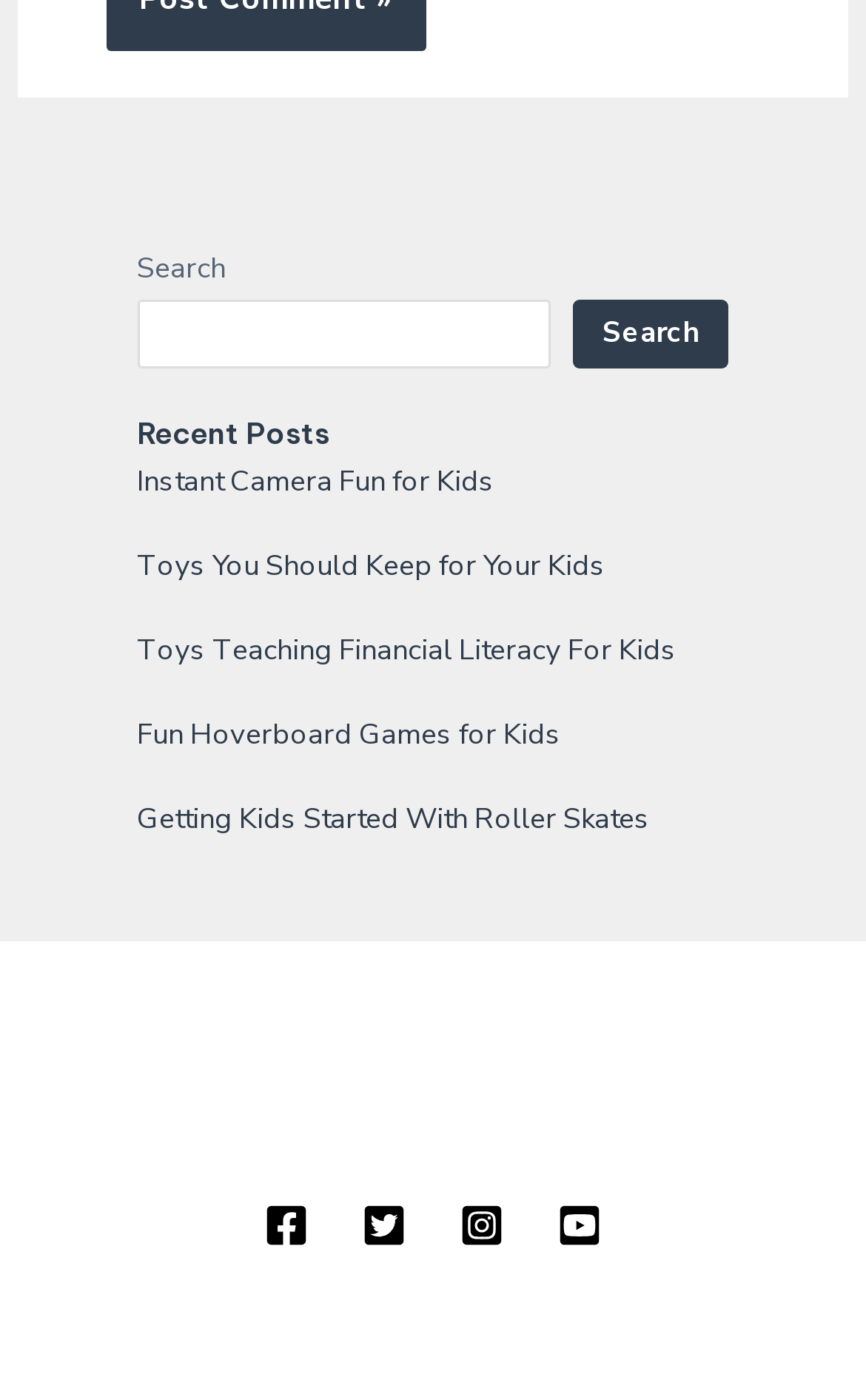Please determine the bounding box coordinates of the element's region to click for the following instruction: "search for something".

[0.158, 0.214, 0.637, 0.263]